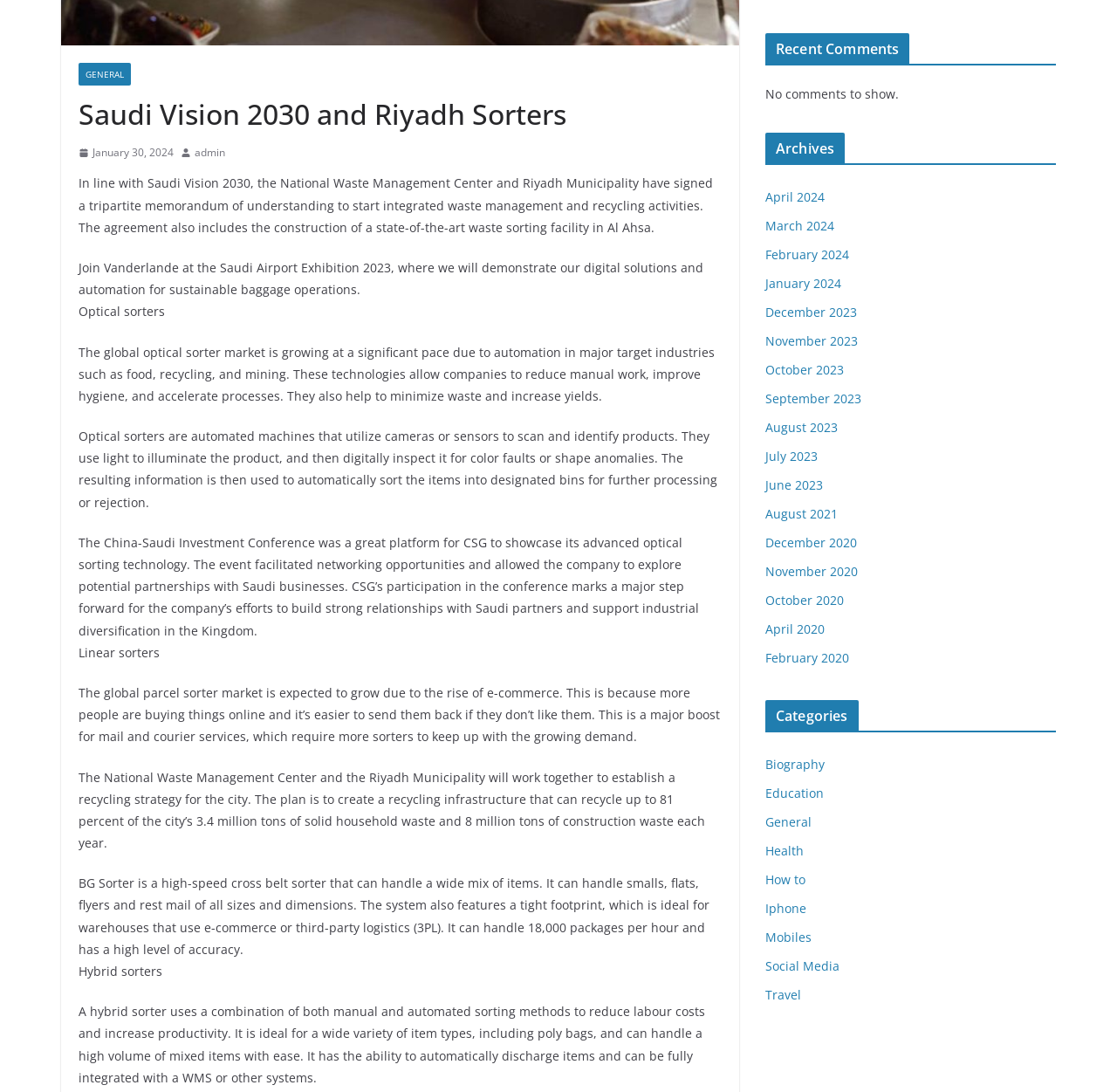Bounding box coordinates should be provided in the format (top-left x, top-left y, bottom-right x, bottom-right y) with all values between 0 and 1. Identify the bounding box for this UI element: General

[0.07, 0.058, 0.117, 0.078]